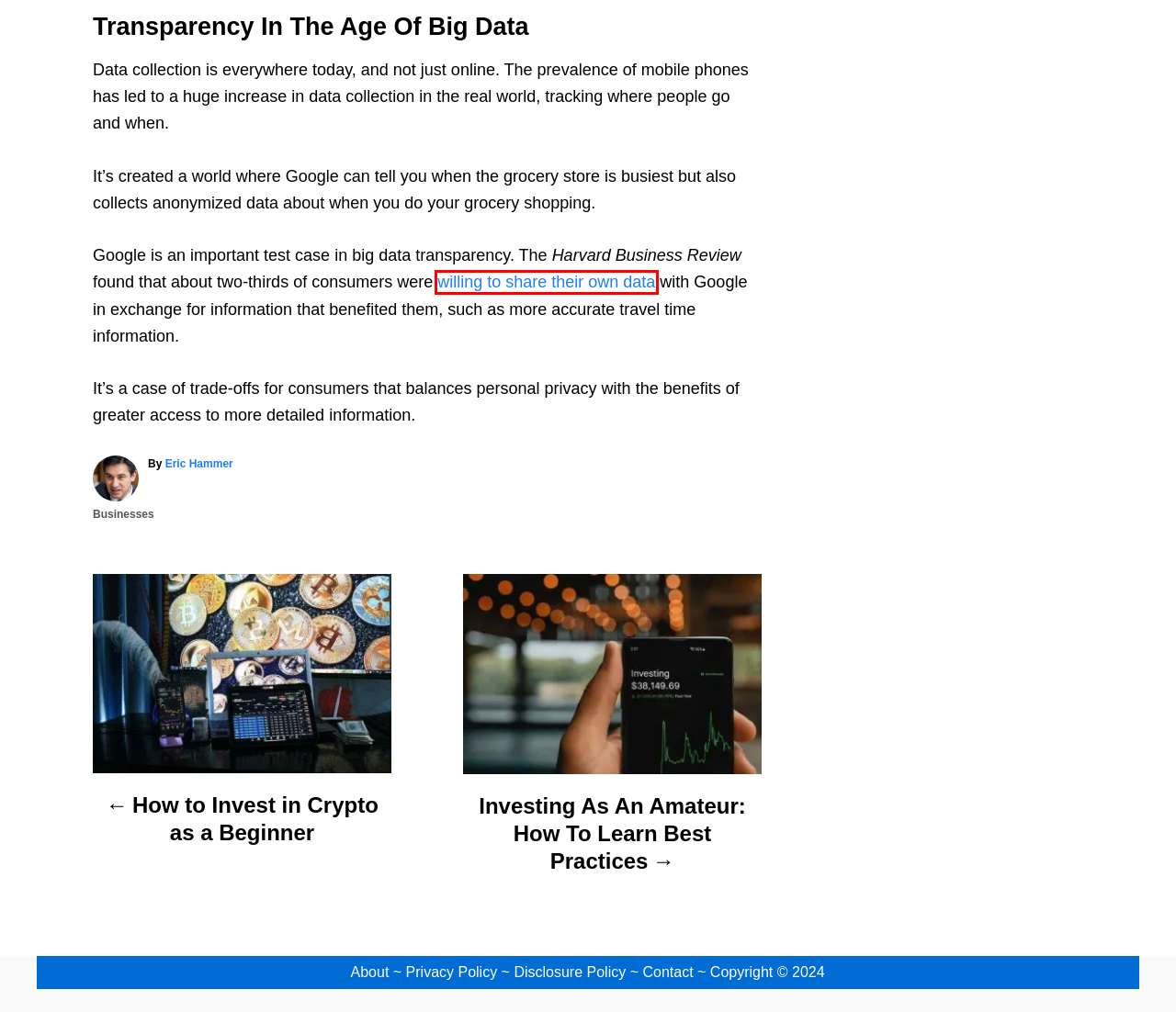You have a screenshot showing a webpage with a red bounding box around a UI element. Choose the webpage description that best matches the new page after clicking the highlighted element. Here are the options:
A. About | Every Way To Make Money
B. Customer Data: Designing for Transparency and Trust
C. Businesses | Every Way To Make Money
D. Save Money | Every Way To Make Money
E. Regan McGee | Founder & CEO of Nobul Technologies
F. Investing As An Amateur: How To Learn Best Practices
G. Every Way To Make Money | Everywaytomakemoney is a free resource for all things finance.
H. How to Invest in Crypto as a Beginner

B